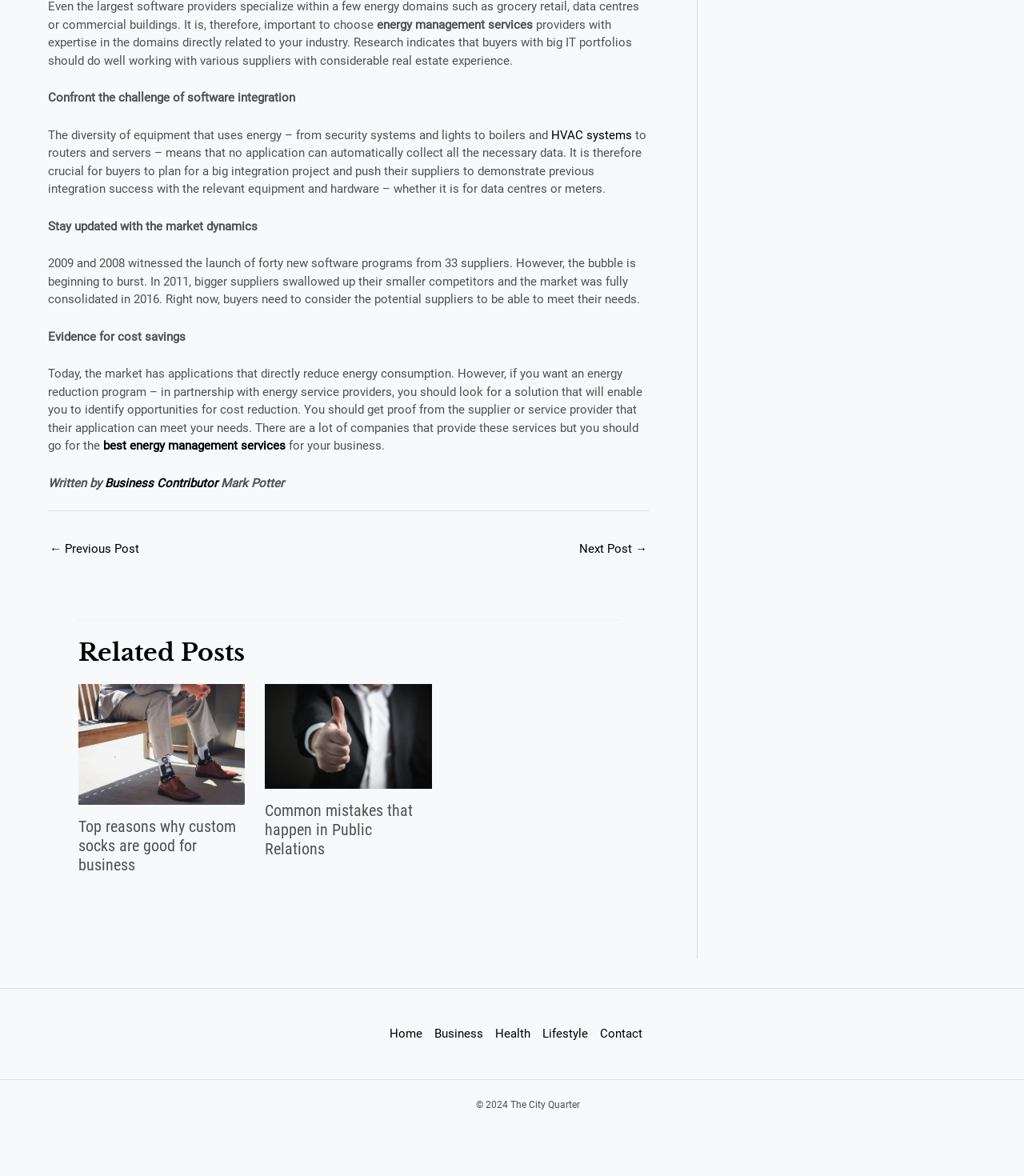Find the bounding box coordinates of the UI element according to this description: "Business Contributor".

[0.102, 0.405, 0.212, 0.417]